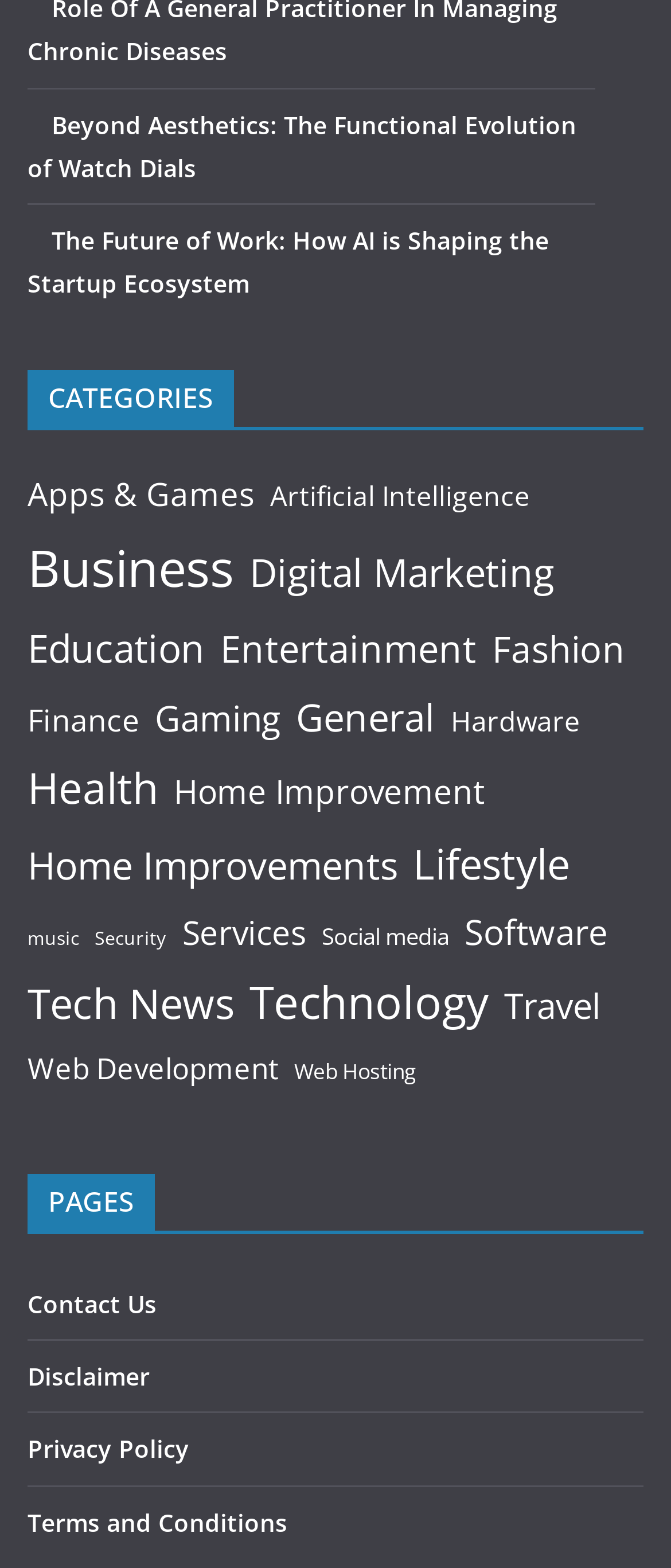Could you indicate the bounding box coordinates of the region to click in order to complete this instruction: "Browse articles under the category 'Artificial Intelligence'".

[0.403, 0.301, 0.79, 0.332]